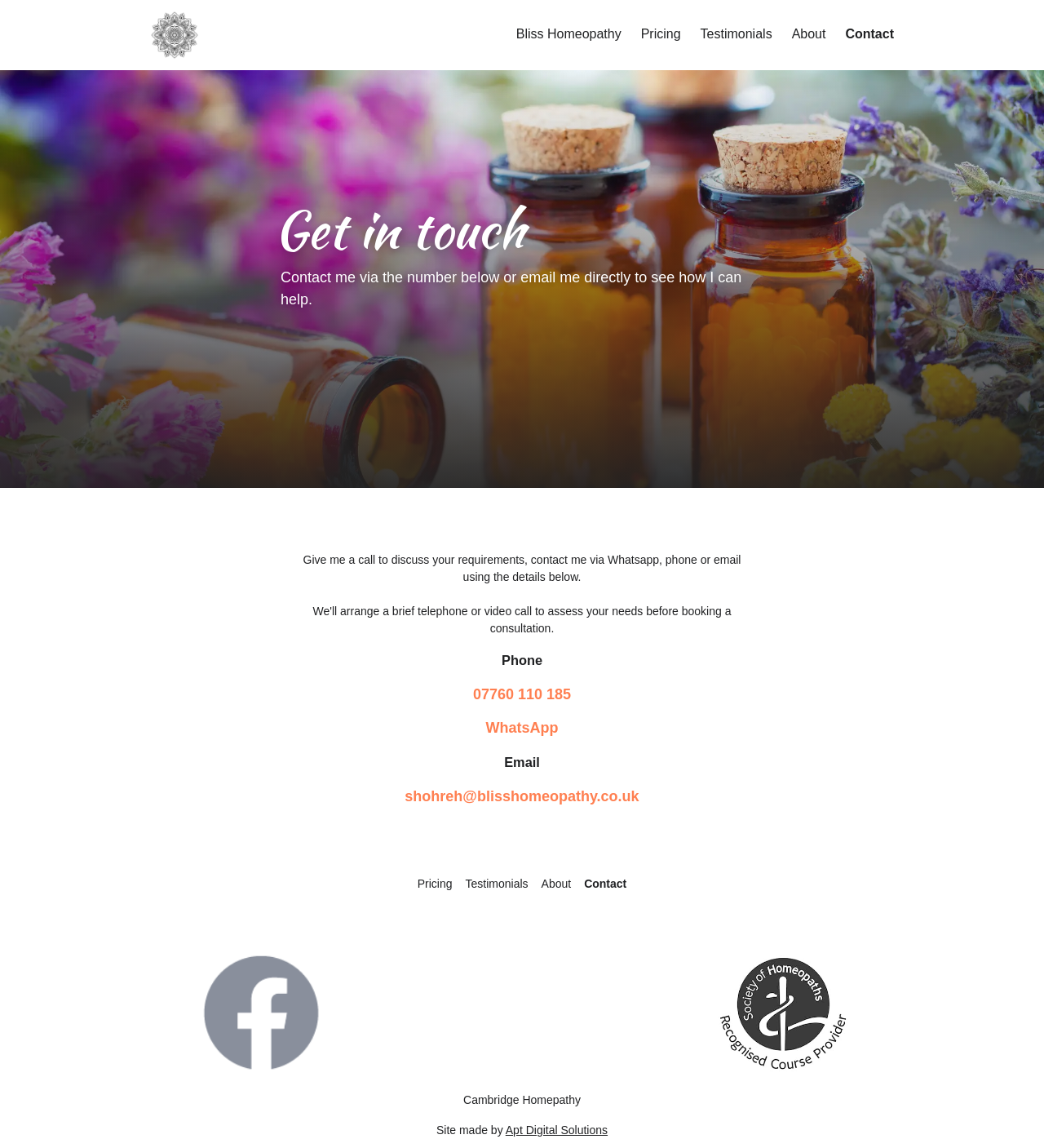Identify the bounding box coordinates for the UI element described as: "07760 110 185".

[0.453, 0.598, 0.547, 0.612]